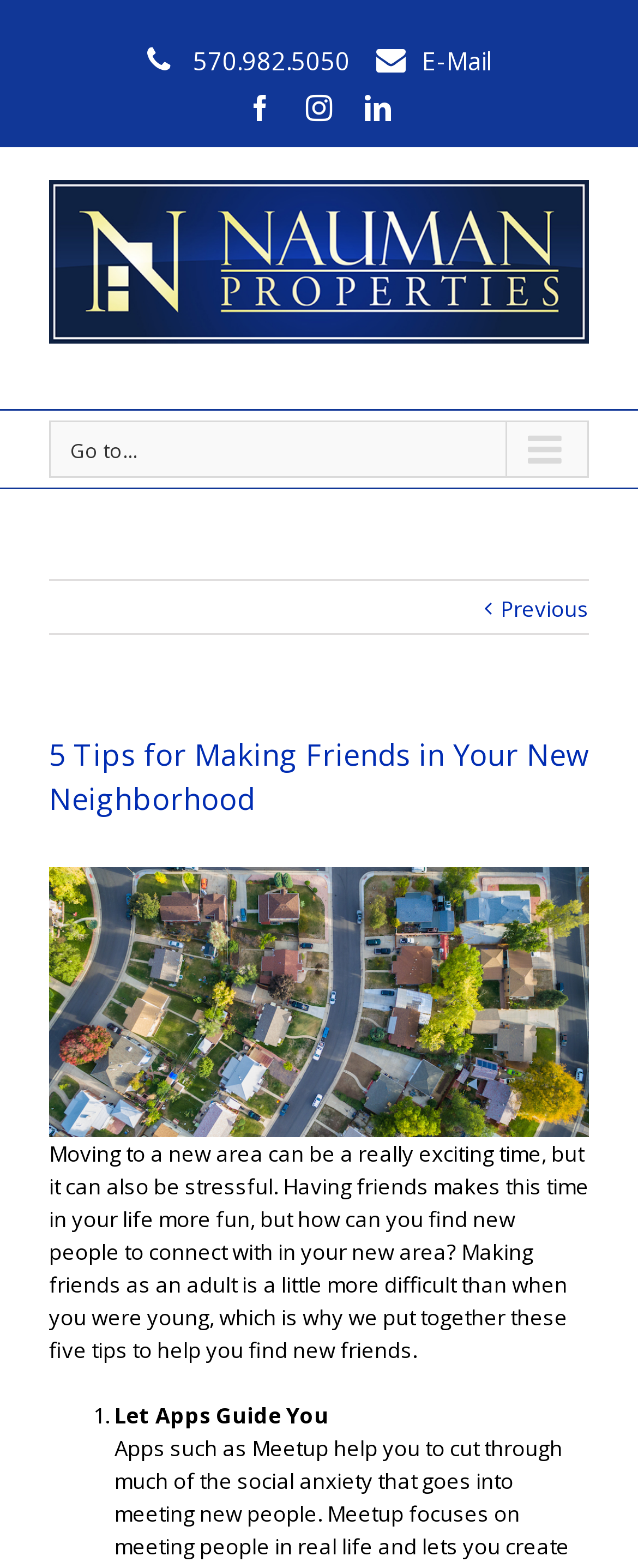Given the description 570.982.5050, predict the bounding box coordinates of the UI element. Ensure the coordinates are in the format (top-left x, top-left y, bottom-right x, bottom-right y) and all values are between 0 and 1.

[0.303, 0.028, 0.549, 0.049]